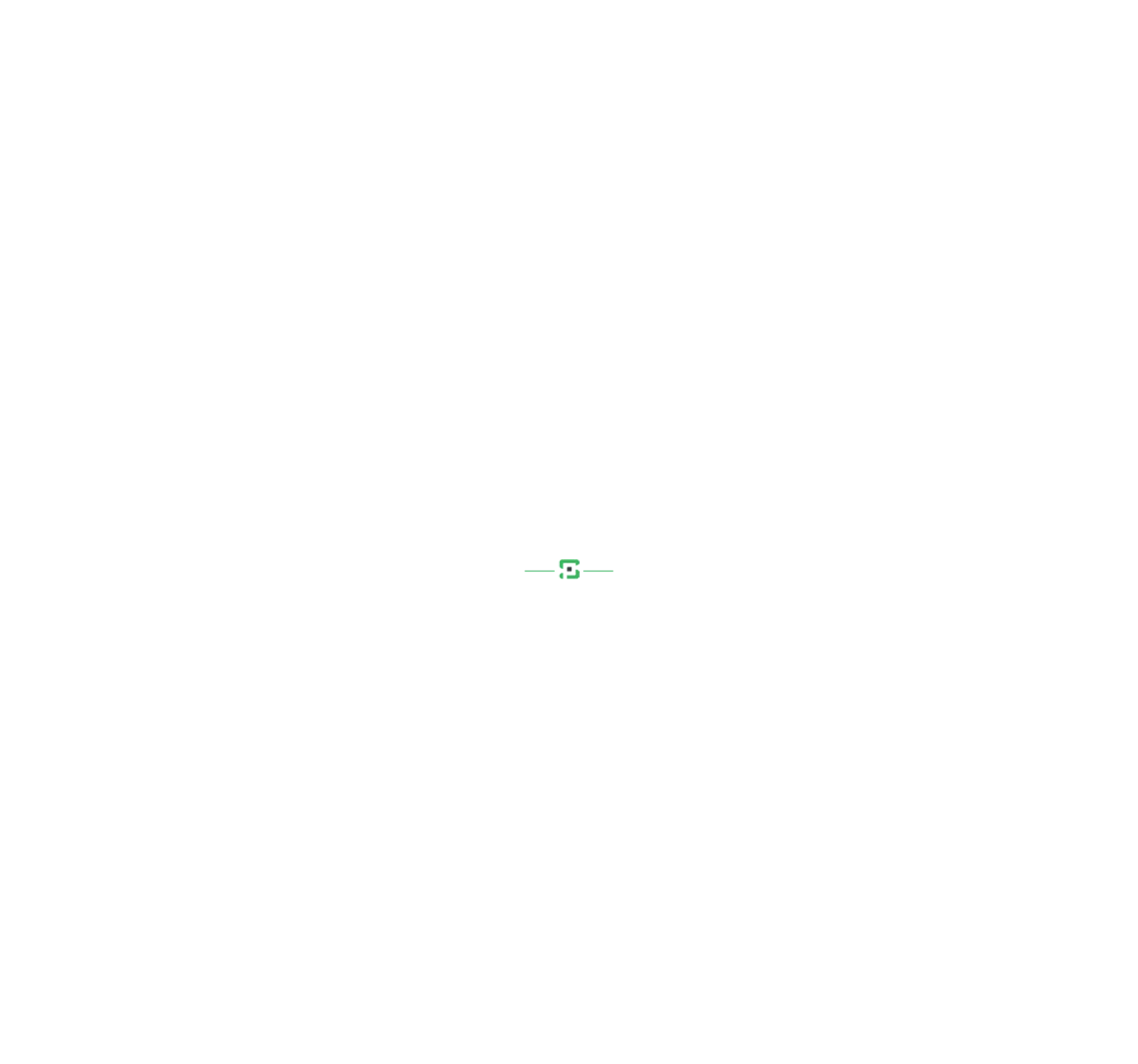Could you locate the bounding box coordinates for the section that should be clicked to accomplish this task: "View Boeing's company information".

None